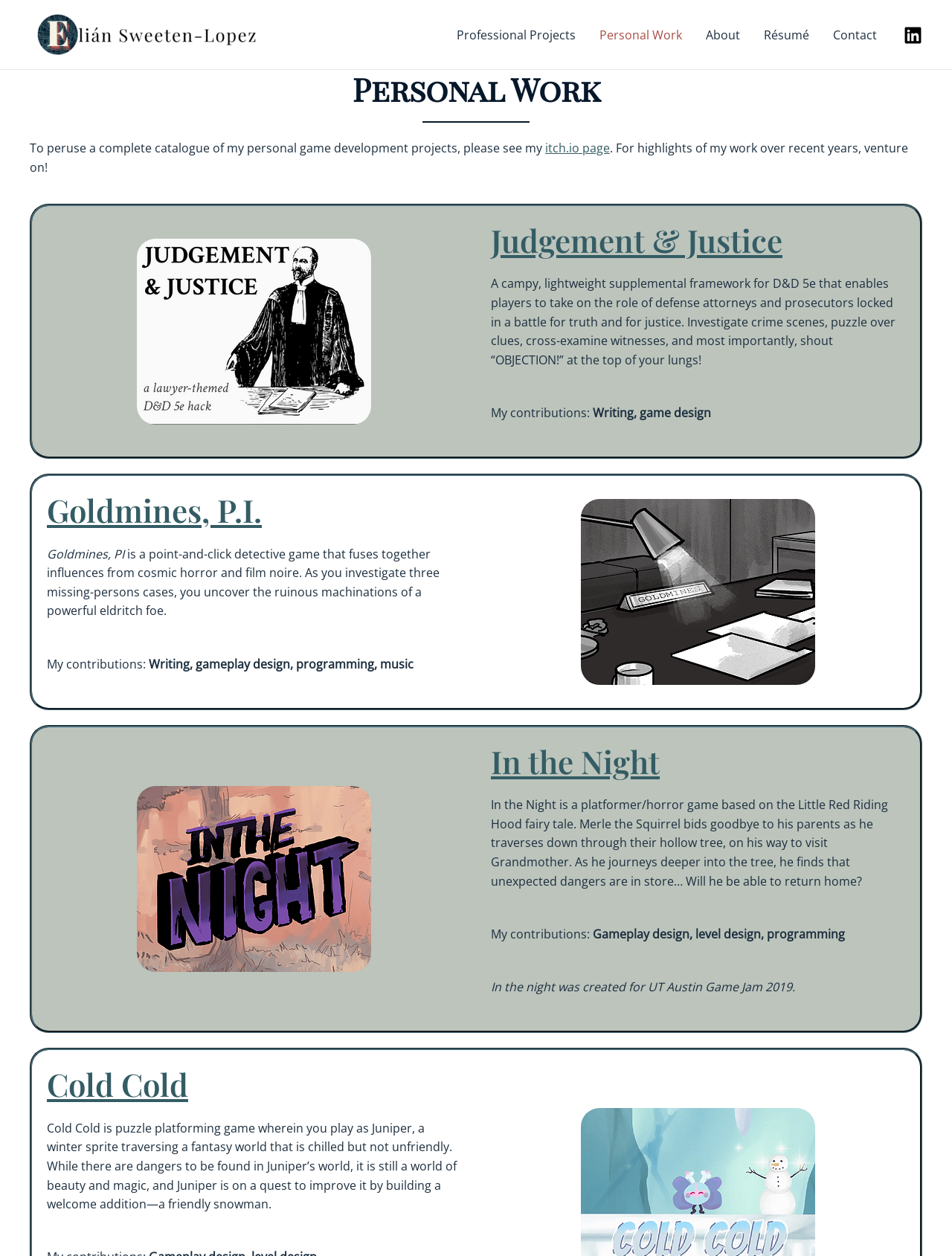How many personal game development projects are showcased?
Please give a detailed answer to the question using the information shown in the image.

I counted the number of projects showcased on the webpage, which are Judgement & Justice, Goldmines, P.I., In the Night, and Cold Cold.